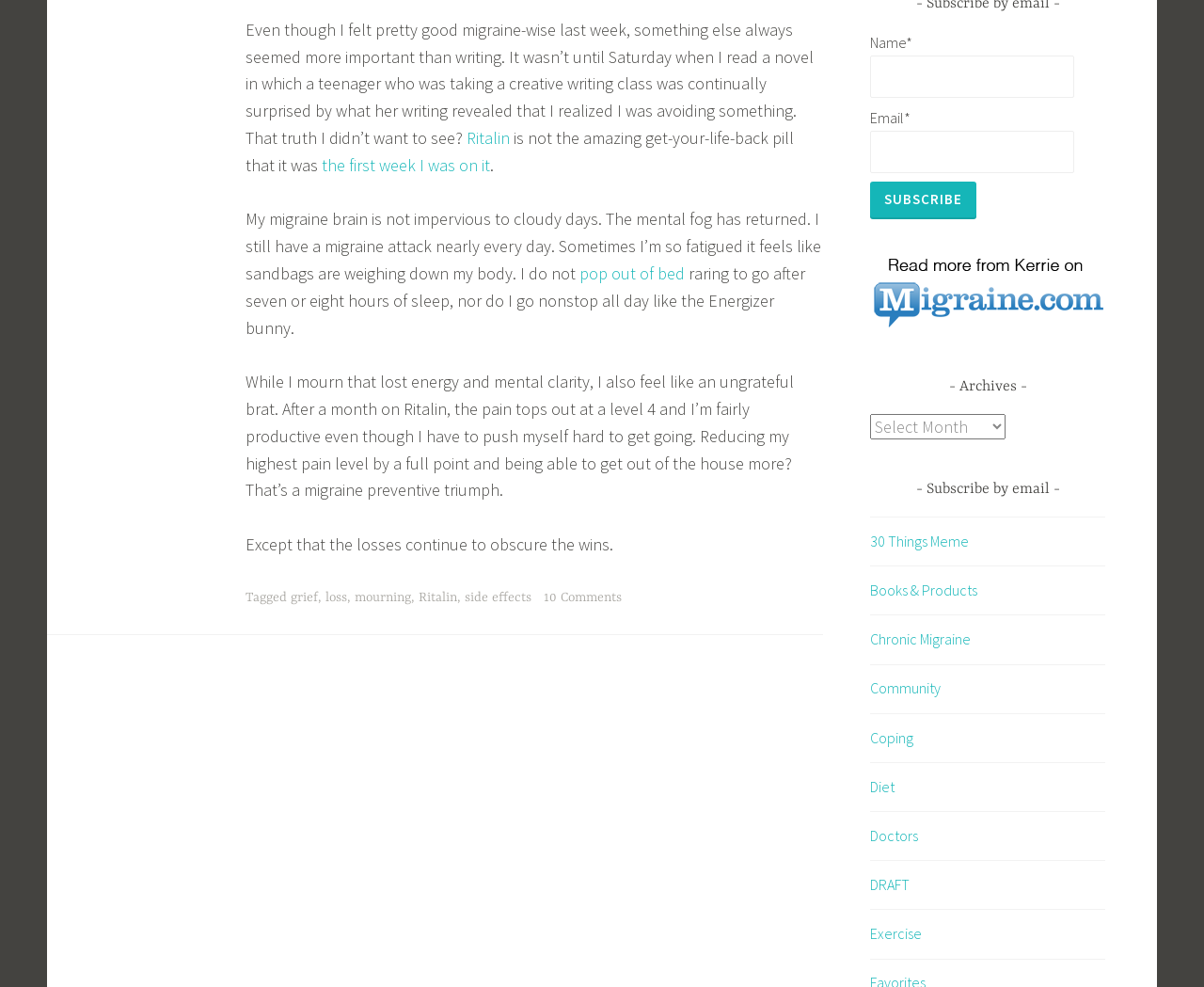Locate the bounding box coordinates of the UI element described by: "parent_node: Name* name="esfpx_name"". Provide the coordinates as four float numbers between 0 and 1, formatted as [left, top, right, bottom].

[0.723, 0.056, 0.892, 0.099]